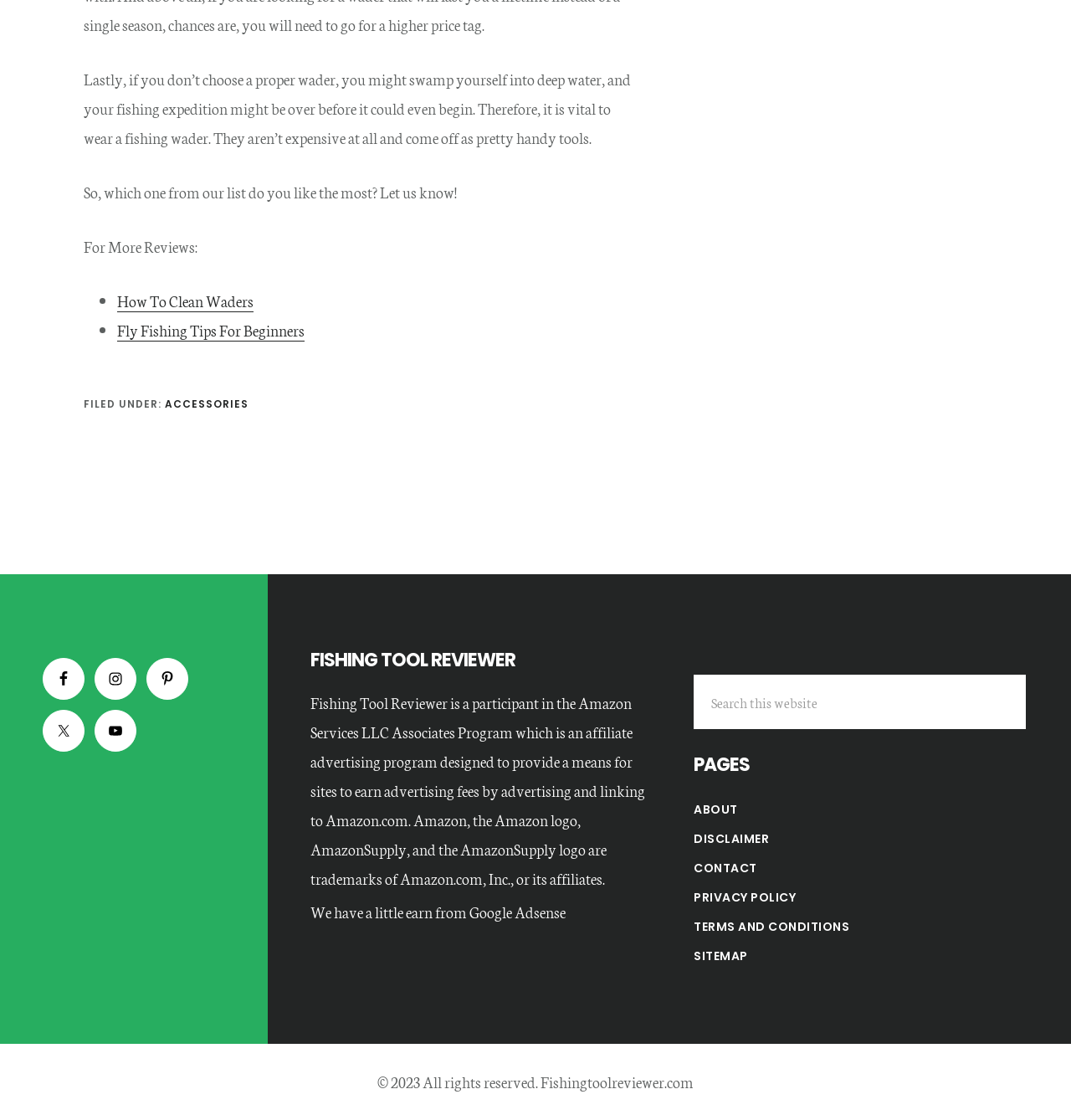Use a single word or phrase to answer the question:
What is the importance of wearing a fishing wader?

to avoid swamping into deep water